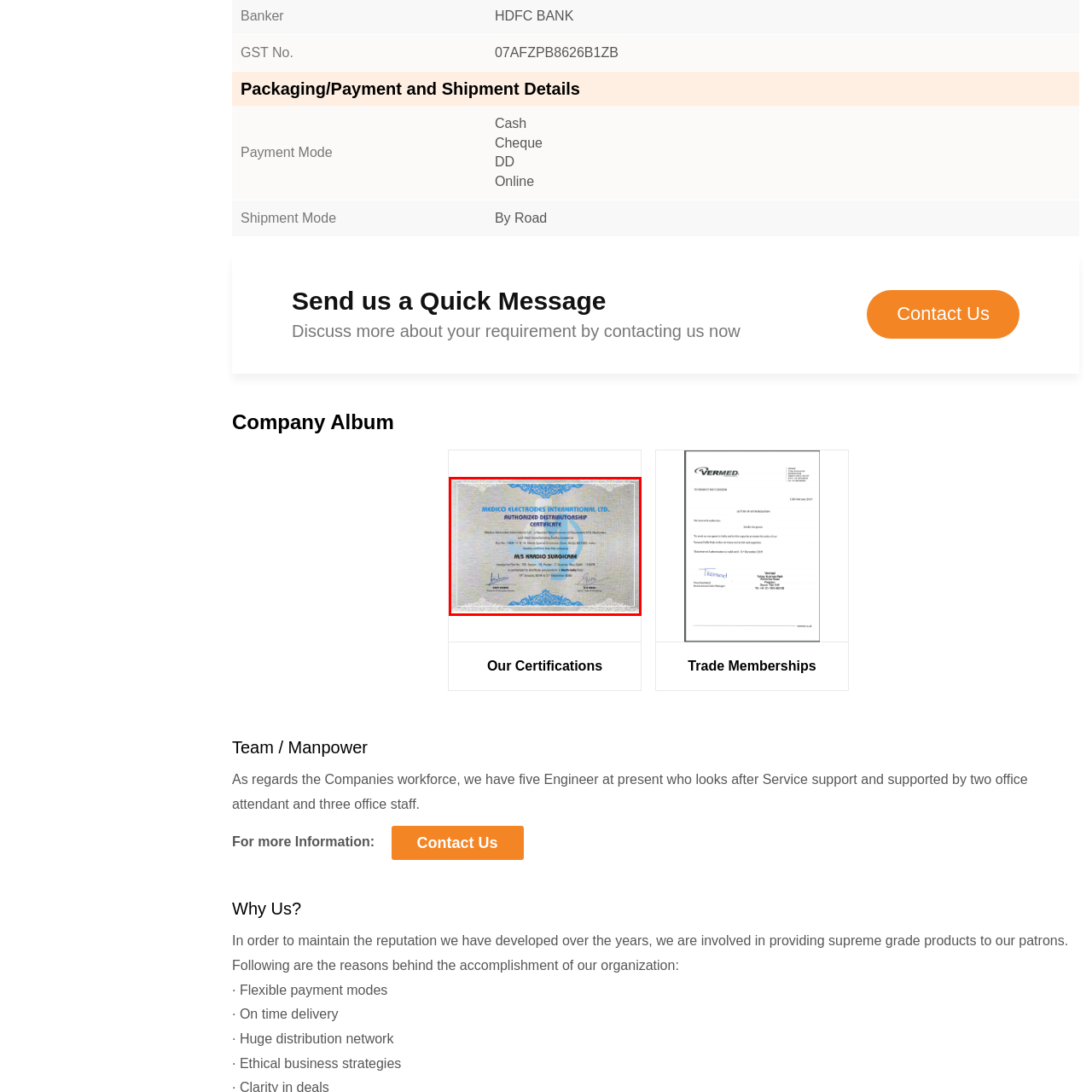View the part of the image marked by the red boundary and provide a one-word or short phrase answer to this question: 
What is the company name of the authorized distributor?

M/S KARDIO SURGIKARE